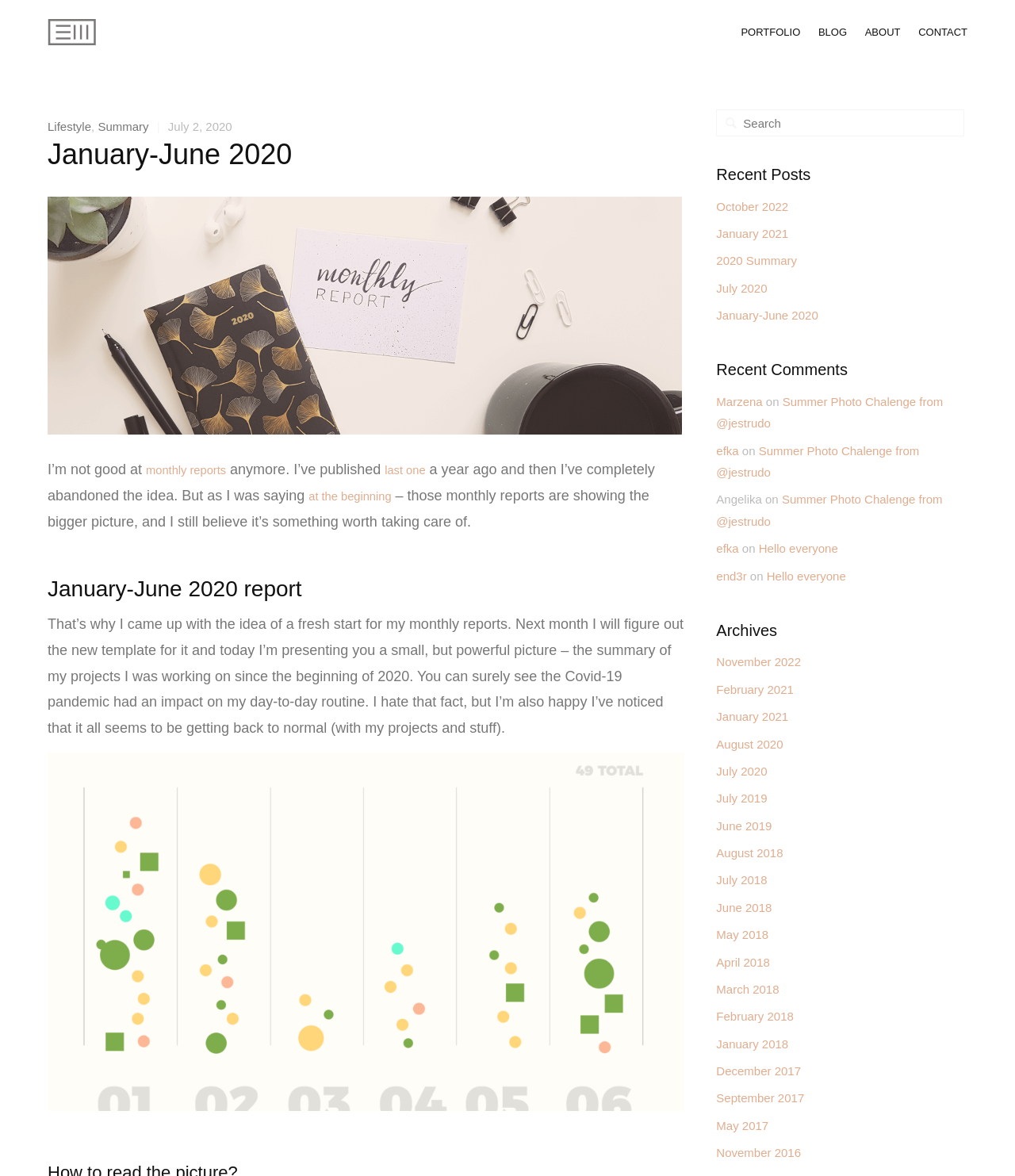Locate the bounding box coordinates of the area you need to click to fulfill this instruction: 'Click on the 'Recent Posts' heading'. The coordinates must be in the form of four float numbers ranging from 0 to 1: [left, top, right, bottom].

[0.706, 0.136, 0.951, 0.161]